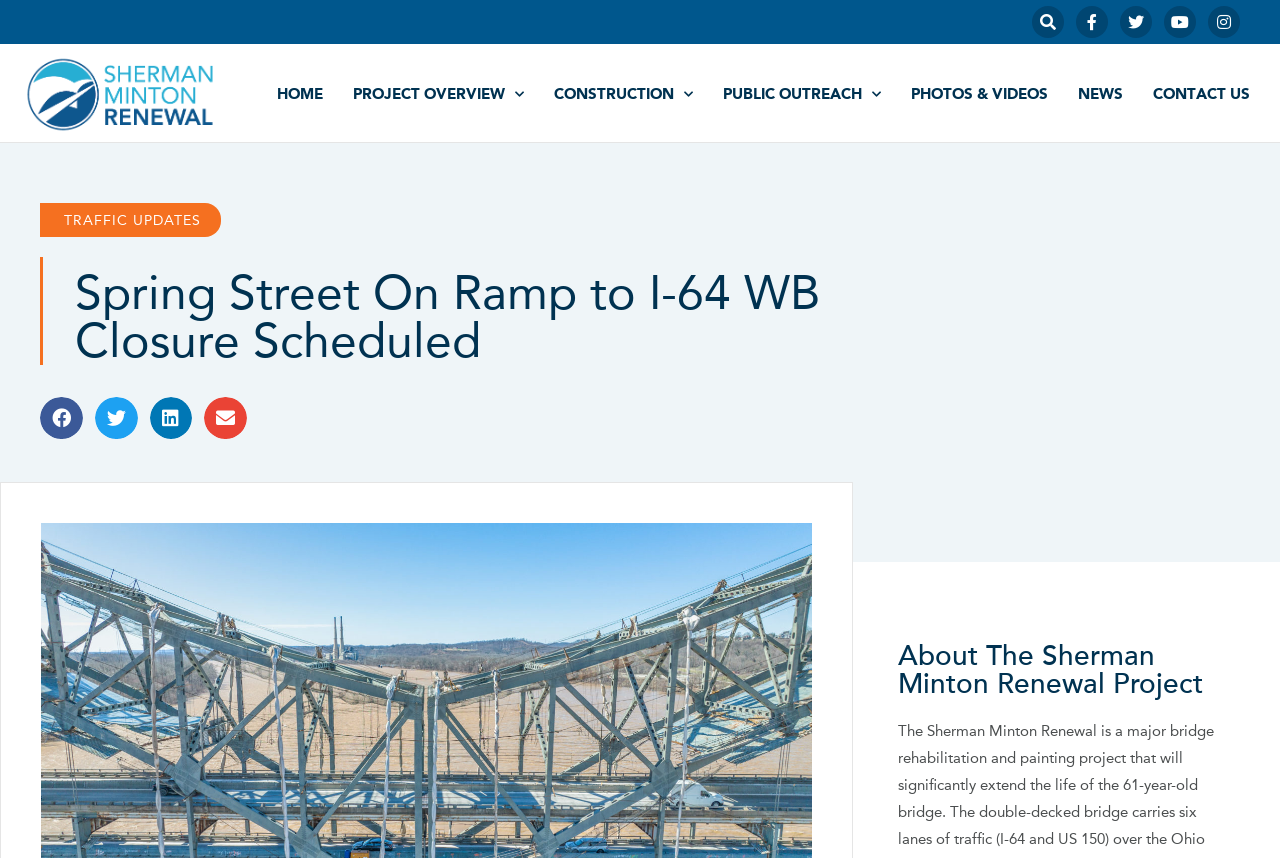Locate the bounding box coordinates of the clickable area to execute the instruction: "Go to the home page". Provide the coordinates as four float numbers between 0 and 1, represented as [left, top, right, bottom].

[0.209, 0.086, 0.26, 0.133]